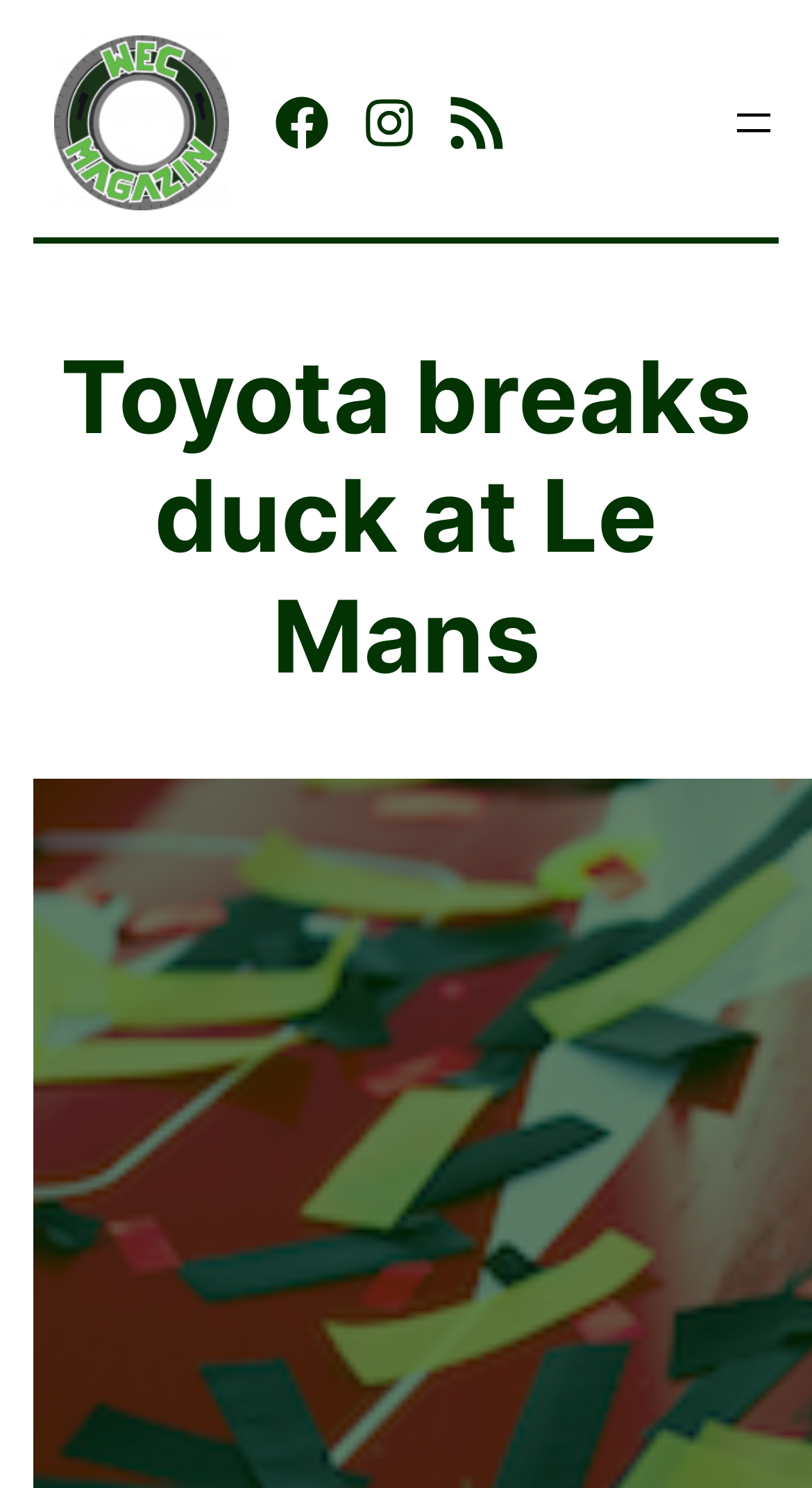Produce an extensive caption that describes everything on the webpage.

The webpage is about Toyota's historic win at the Le Mans 24 Hours endurance race. At the top left corner, there is a logo of WEC-Magazin, which is a clickable link. To the right of the logo, there are three social media links: Facebook, Instagram, and RSS Feed, aligned horizontally. 

On the top right corner, there is a navigation menu labeled "Header-Navigation" with a button to open a menu dialog. Below the navigation menu, there is a horizontal separator line. 

The main content of the webpage is a heading that reads "Toyota breaks duck at Le Mans", which takes up a significant portion of the page, spanning from the left edge to the right edge, and is positioned roughly in the middle of the page vertically.